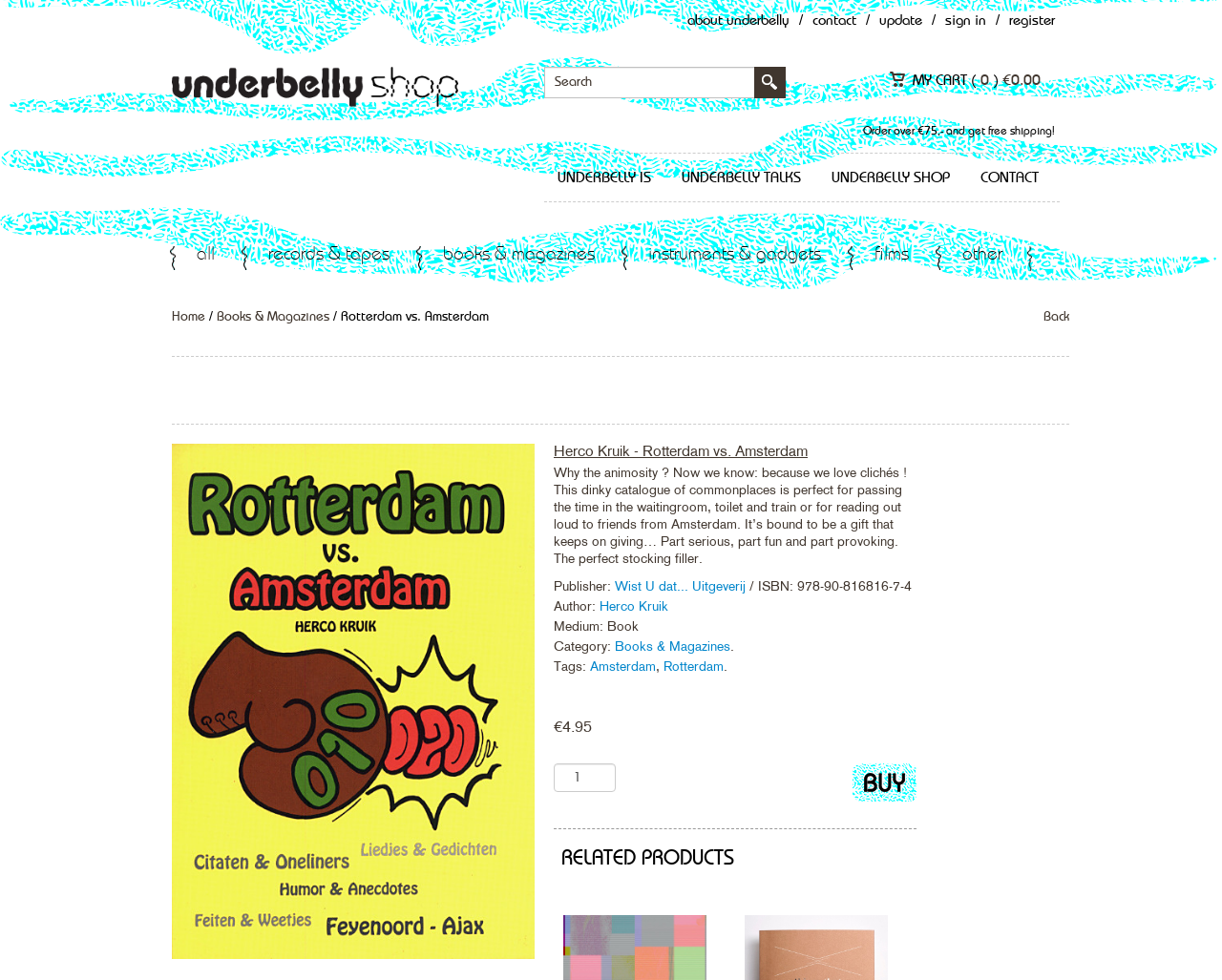Please determine the bounding box coordinates for the UI element described as: "Wist U dat... Uitgeverij".

[0.503, 0.59, 0.613, 0.606]